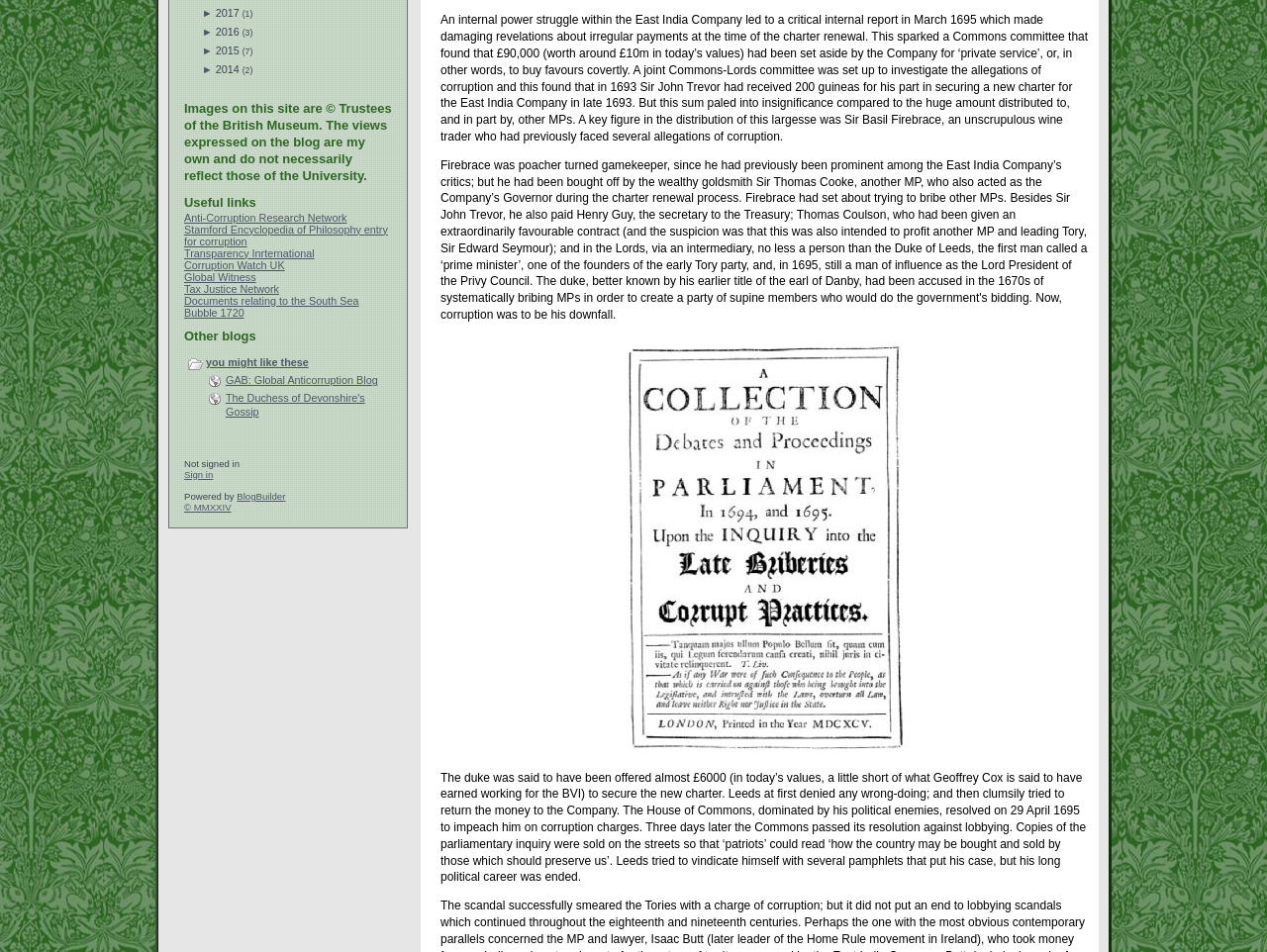Given the description of the UI element: "BlogBuilder", predict the bounding box coordinates in the form of [left, top, right, bottom], with each value being a float between 0 and 1.

[0.187, 0.515, 0.225, 0.527]